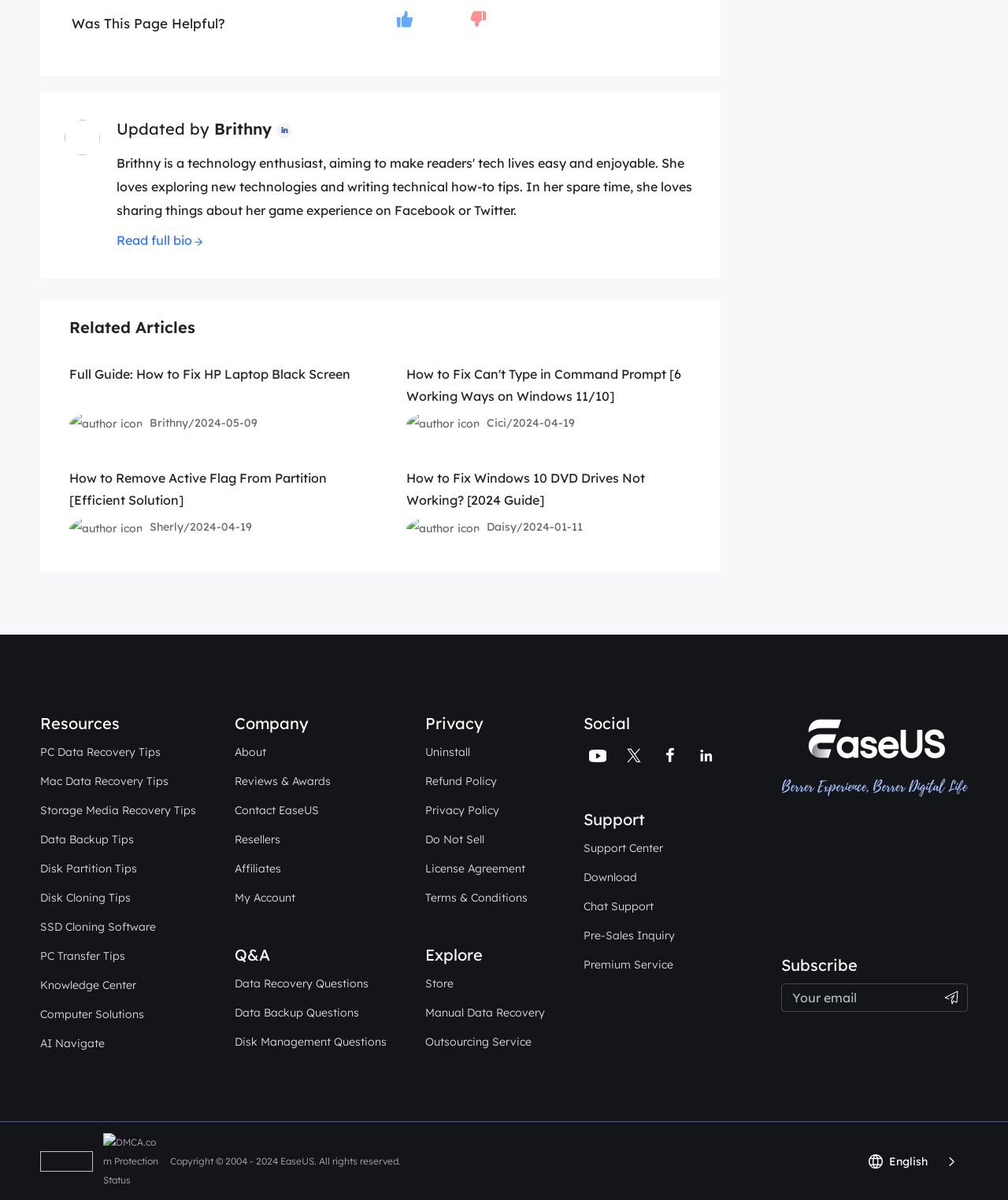Answer the question using only a single word or phrase: 
What is the name of the author who updated the page?

Brithny